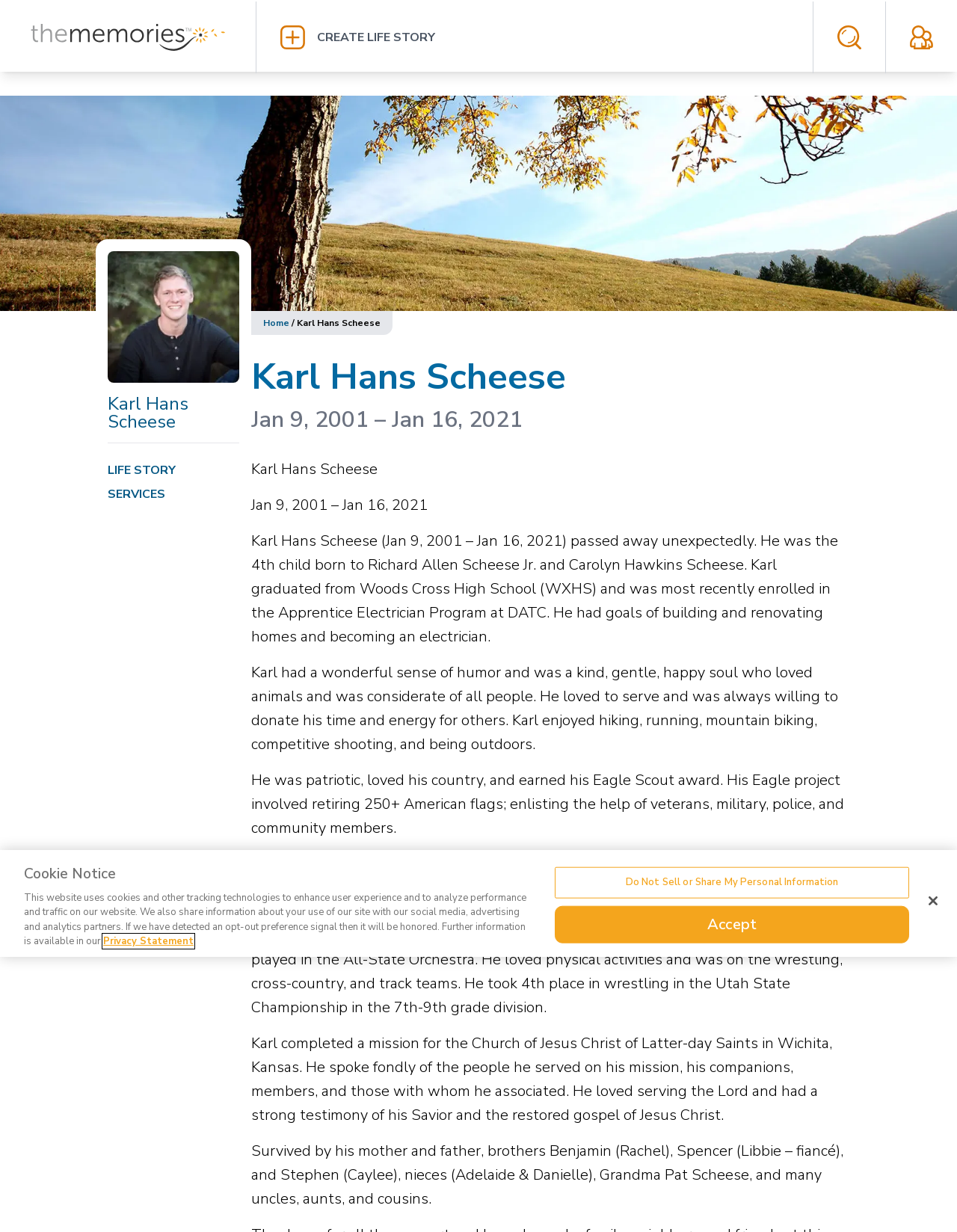Locate the bounding box coordinates of the element to click to perform the following action: 'Visit my account'. The coordinates should be given as four float values between 0 and 1, in the form of [left, top, right, bottom].

[0.951, 0.021, 0.975, 0.04]